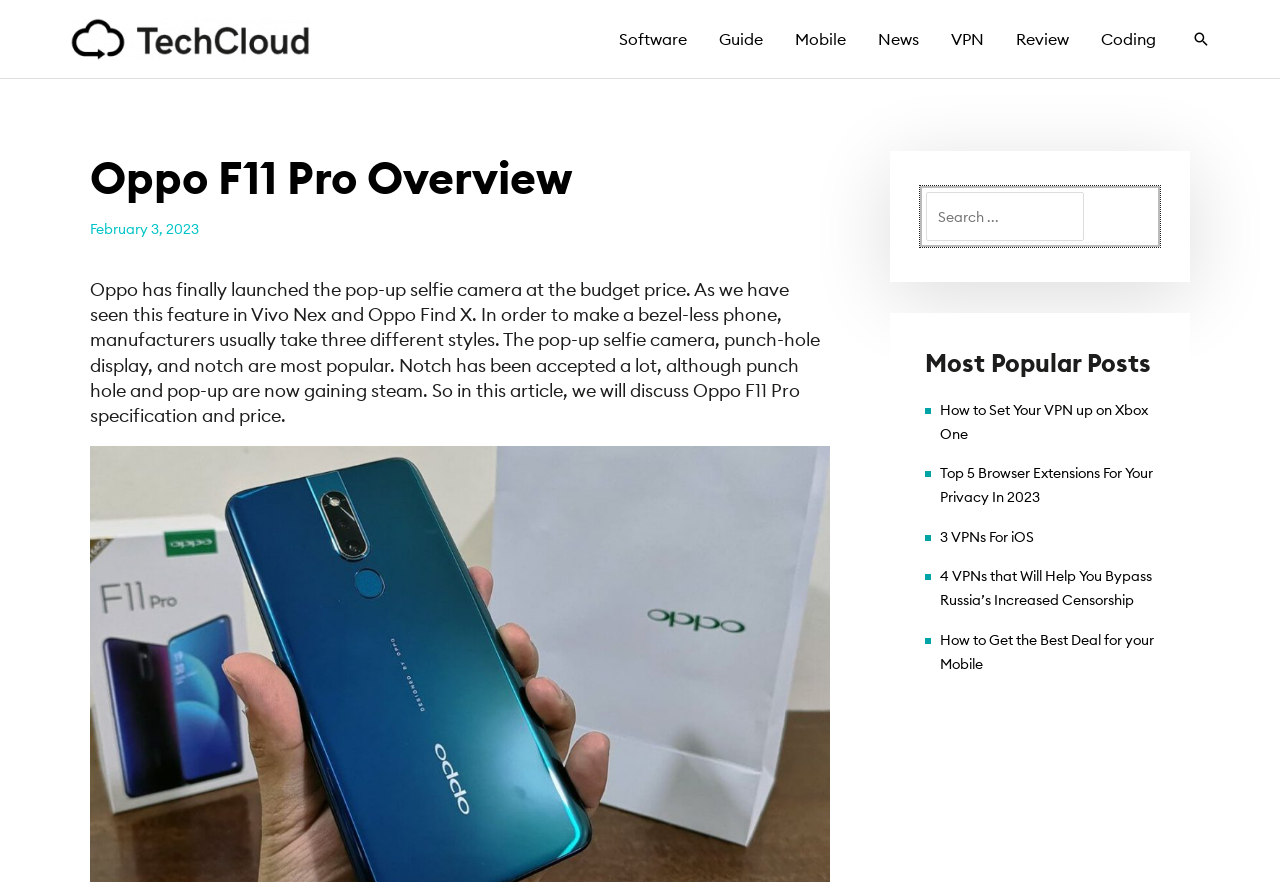Locate the bounding box for the described UI element: "3 VPNs For iOS". Ensure the coordinates are four float numbers between 0 and 1, formatted as [left, top, right, bottom].

[0.734, 0.599, 0.808, 0.619]